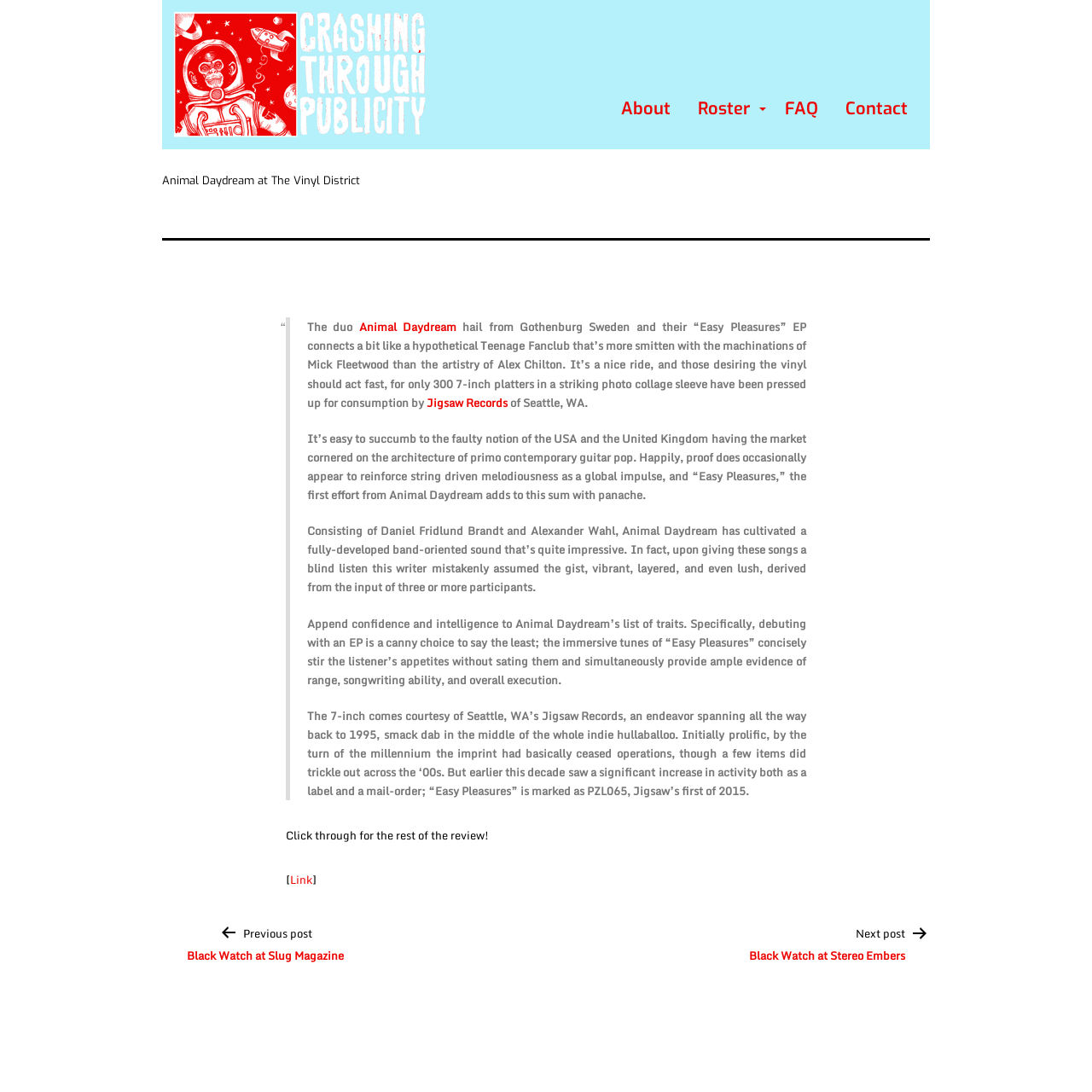Identify the bounding box coordinates for the element that needs to be clicked to fulfill this instruction: "Visit the Jigsaw Records website". Provide the coordinates in the format of four float numbers between 0 and 1: [left, top, right, bottom].

[0.391, 0.36, 0.465, 0.377]